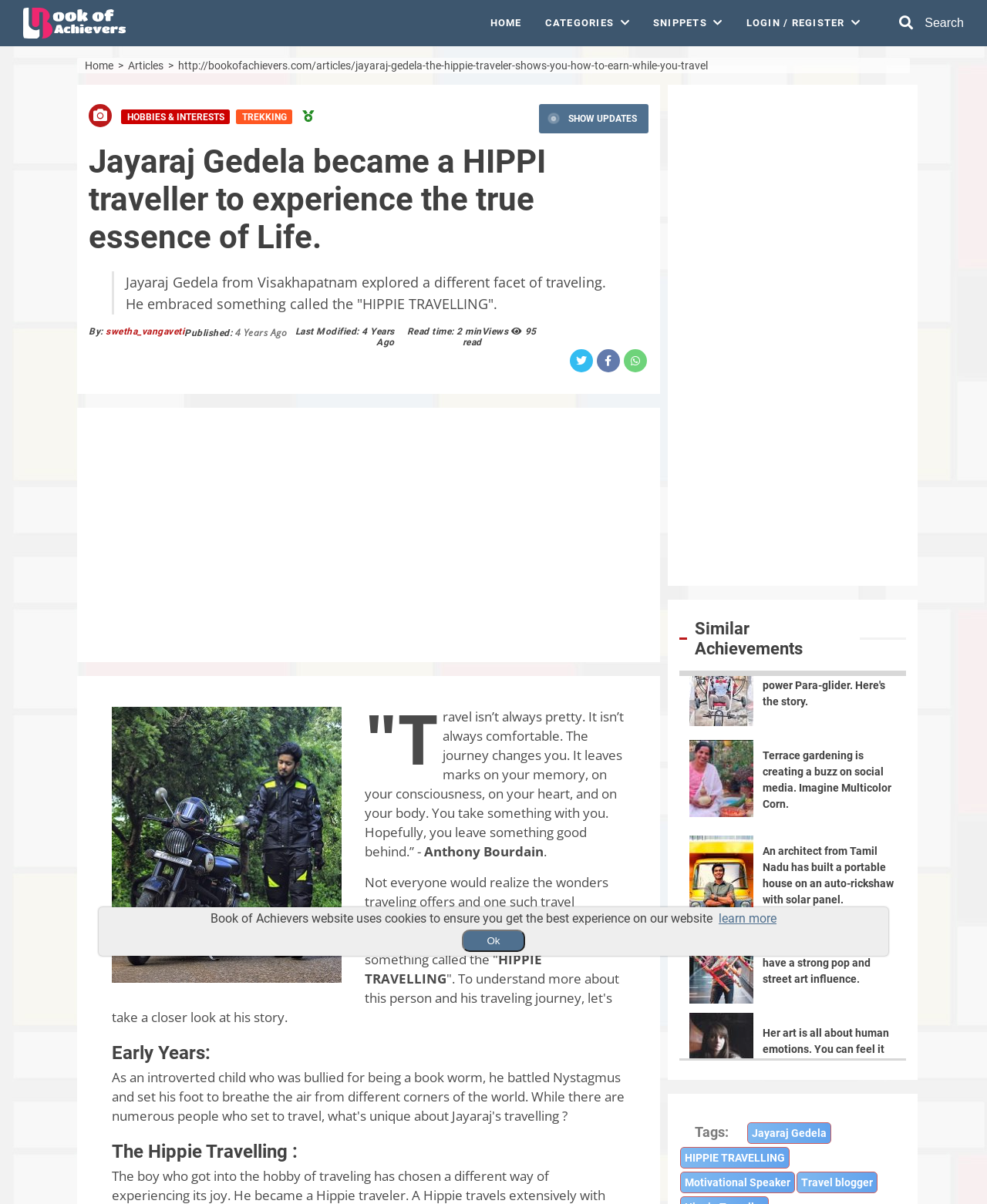Locate the bounding box coordinates of the clickable area needed to fulfill the instruction: "Click the 'LOGIN/REGISTER' link".

[0.756, 0.0, 0.872, 0.038]